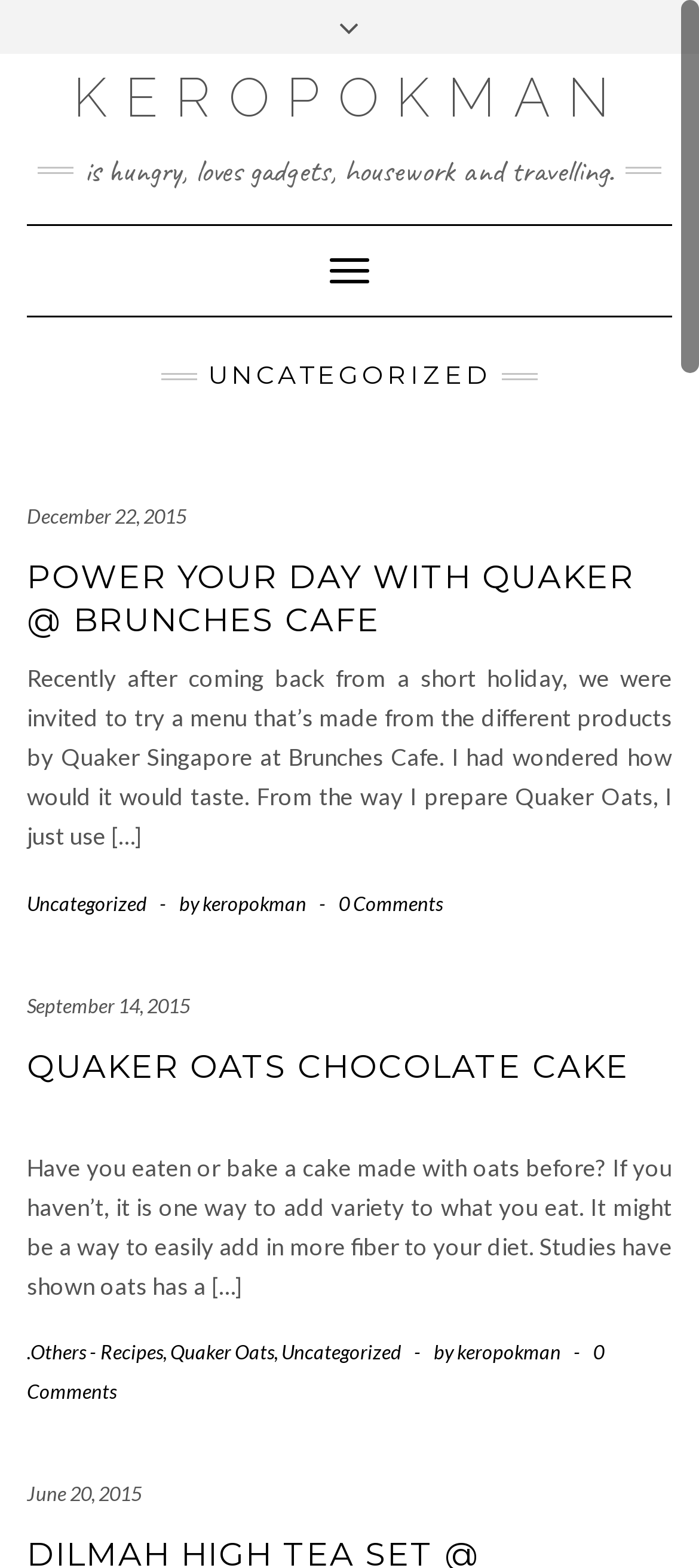What is the category of the article 'QUAKER OATS CHOCOLATE CAKE'?
Look at the image and respond with a one-word or short-phrase answer.

Recipes